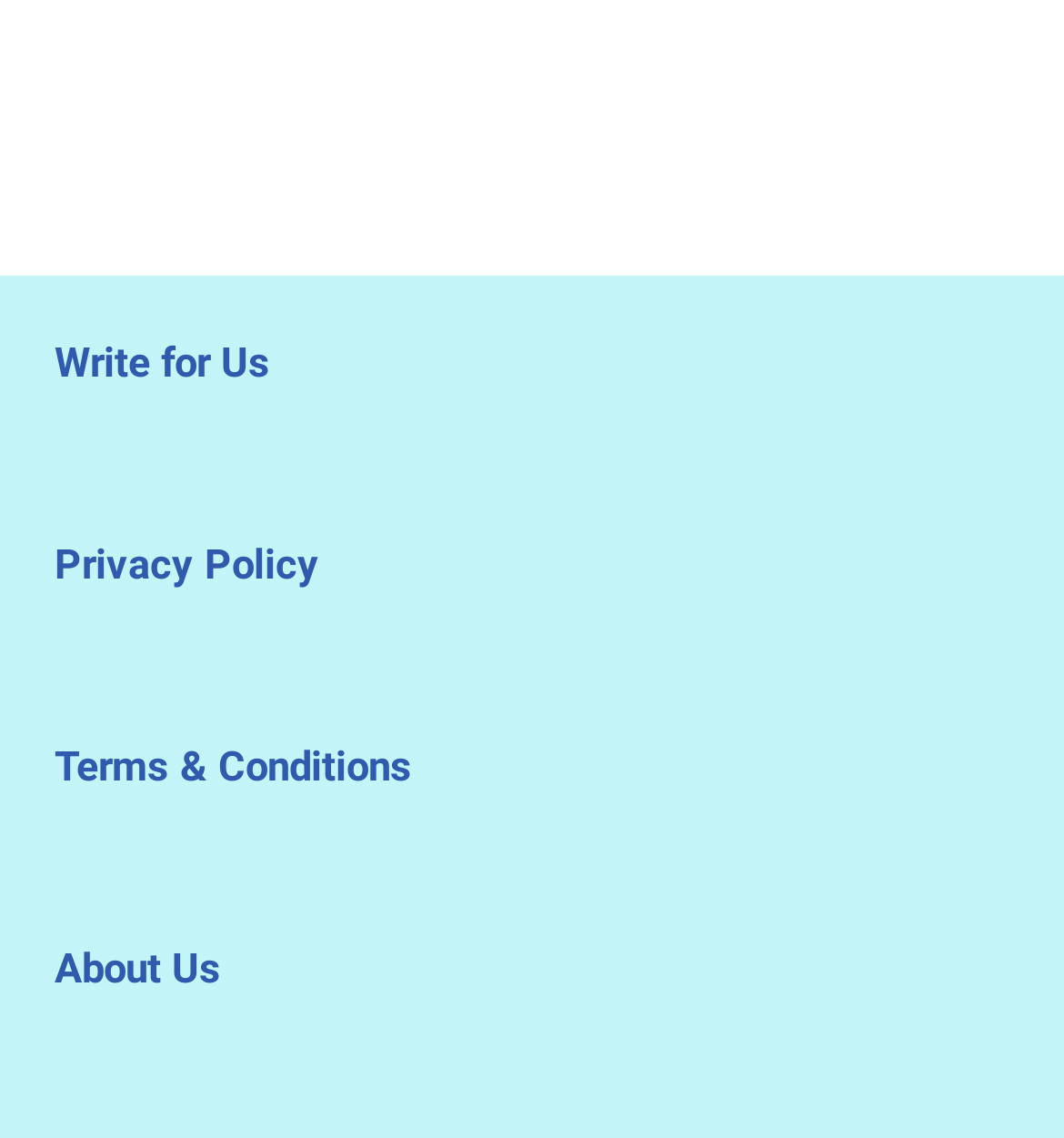Using the description: "Privacy Policy", determine the UI element's bounding box coordinates. Ensure the coordinates are in the format of four float numbers between 0 and 1, i.e., [left, top, right, bottom].

[0.051, 0.475, 0.3, 0.519]